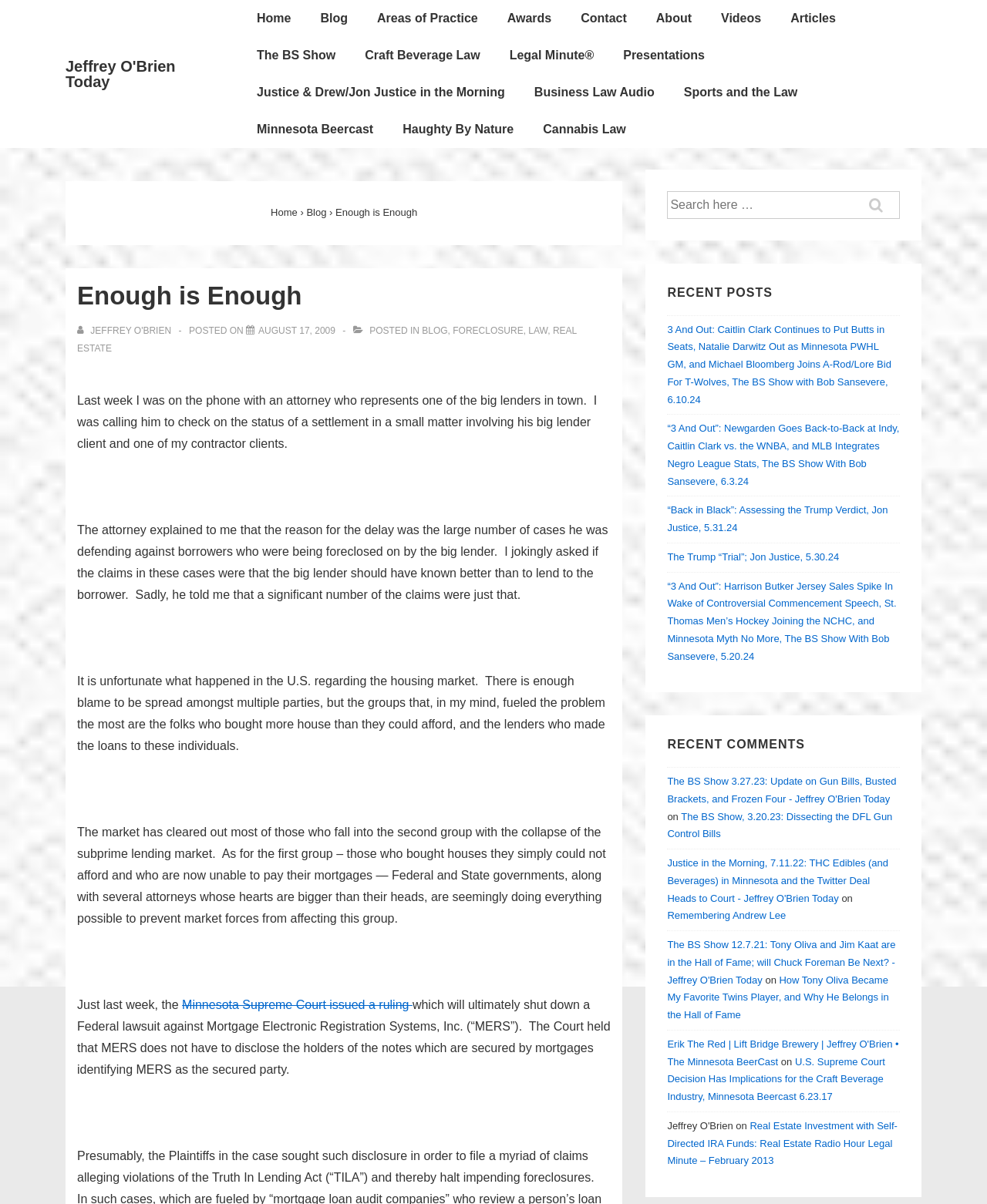Your task is to find and give the main heading text of the webpage.

Enough is Enough